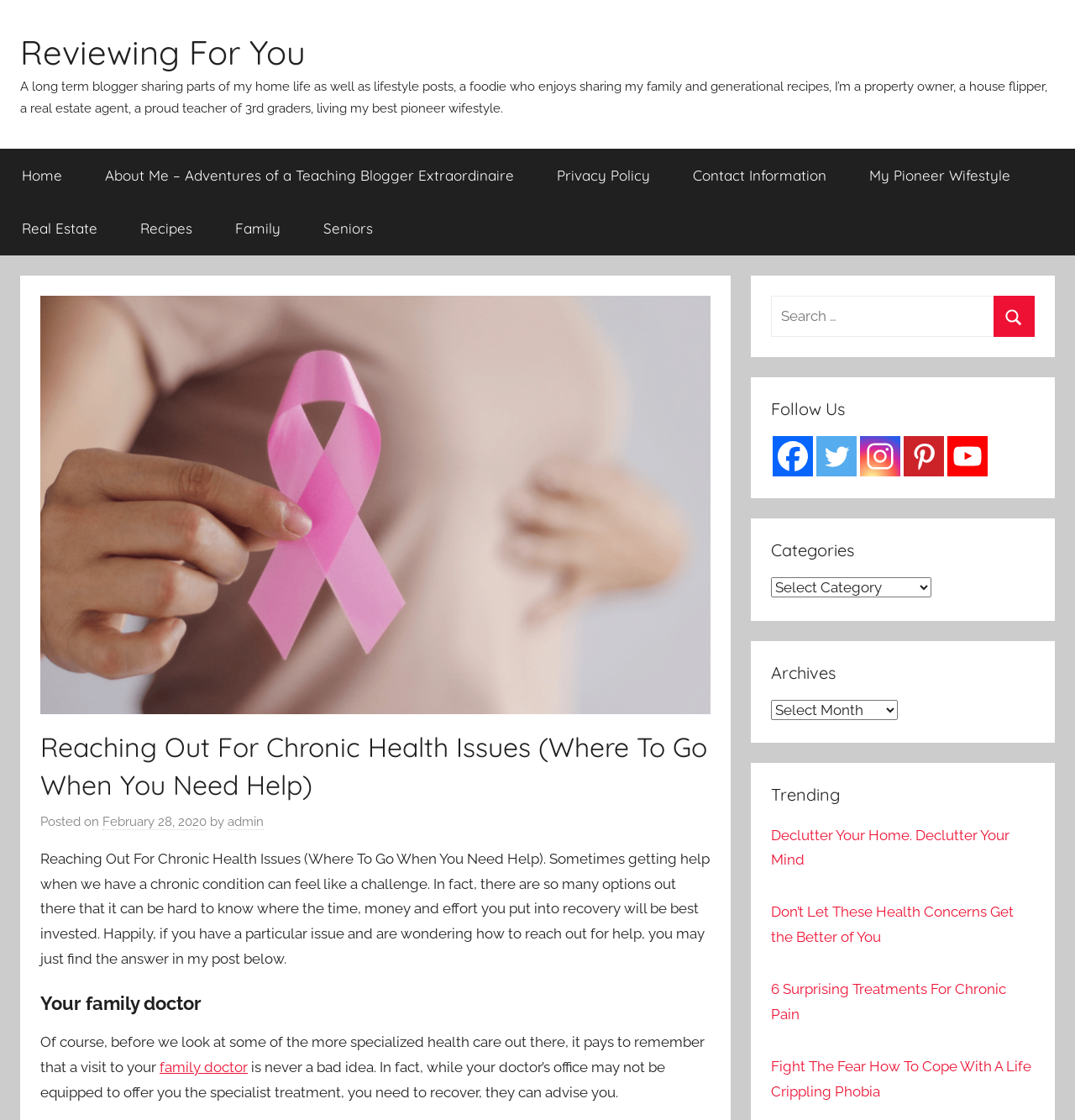Predict the bounding box of the UI element that fits this description: "Recipes".

[0.11, 0.18, 0.198, 0.228]